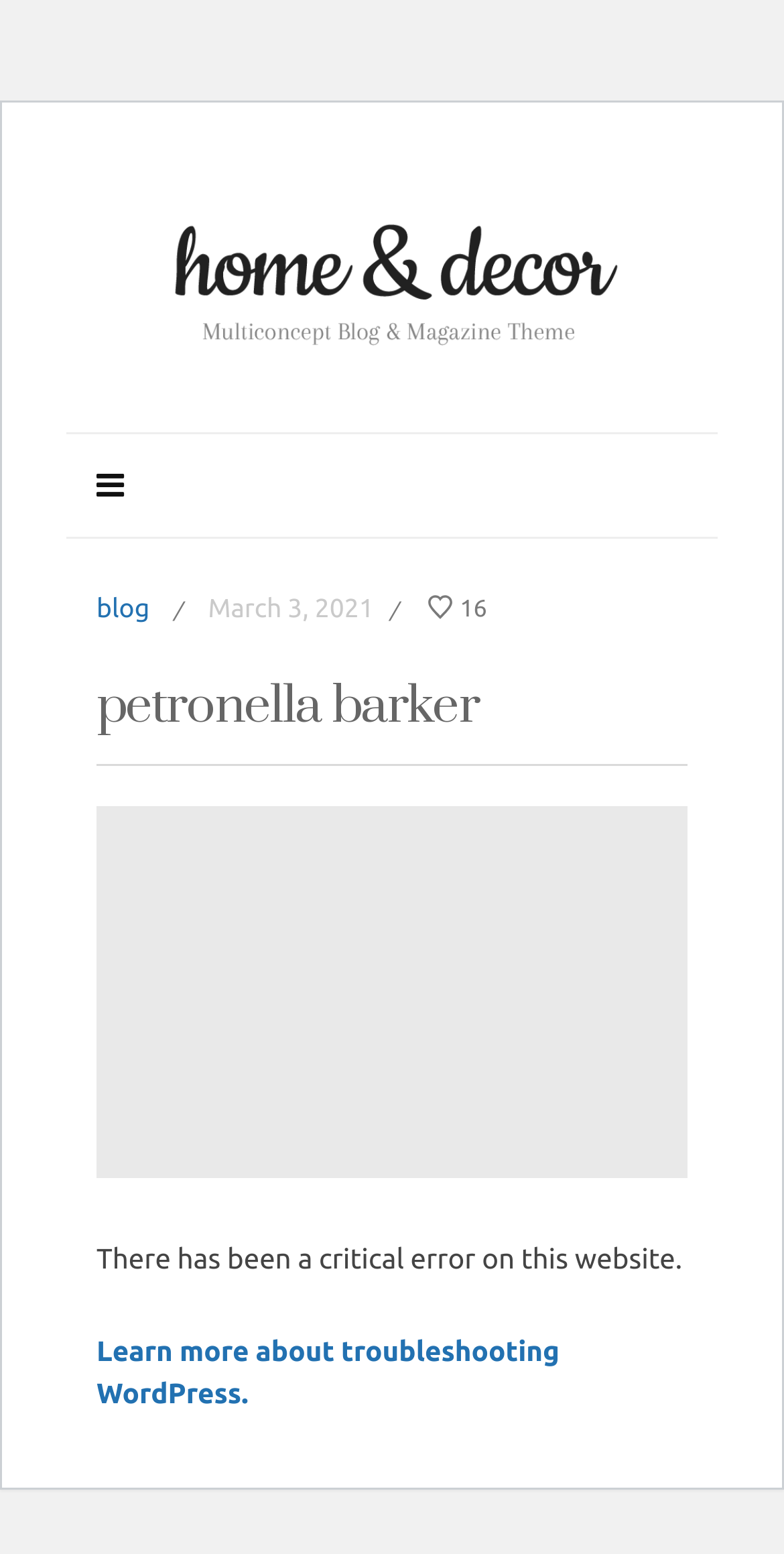Answer the question below using just one word or a short phrase: 
What is the name of the website?

The Little Moon Residence